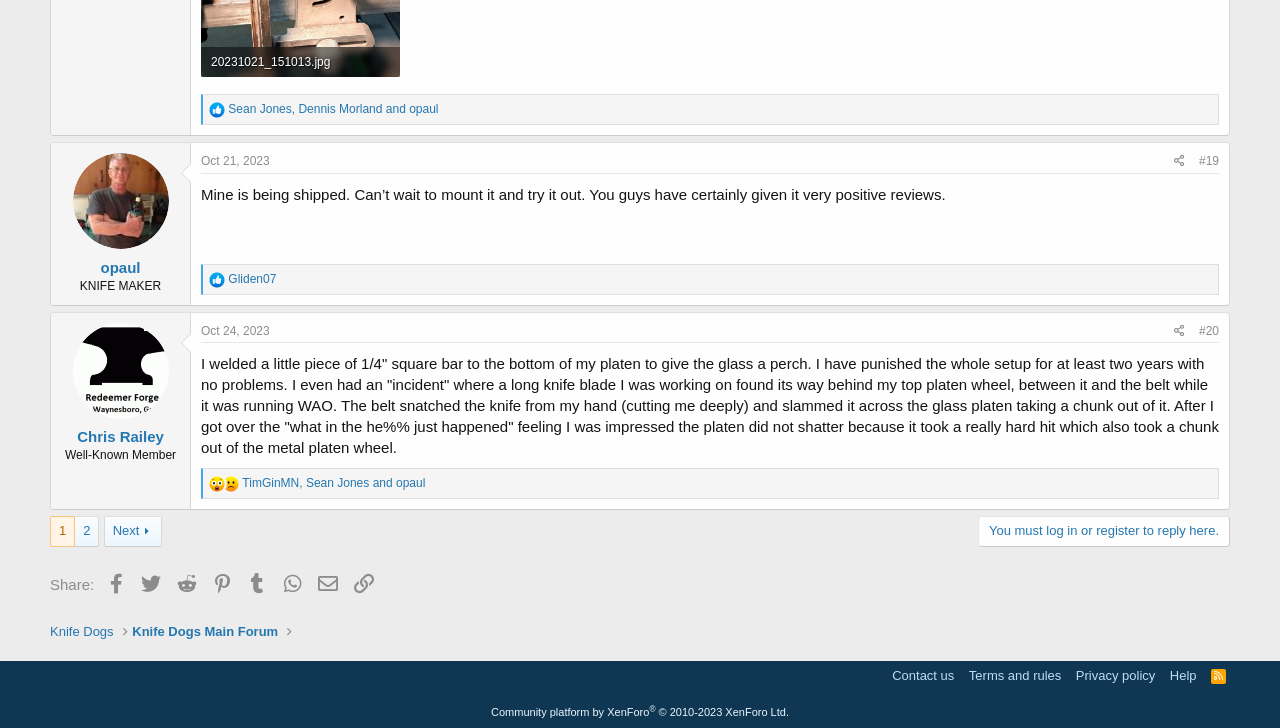Indicate the bounding box coordinates of the clickable region to achieve the following instruction: "Share the post."

[0.912, 0.206, 0.931, 0.238]